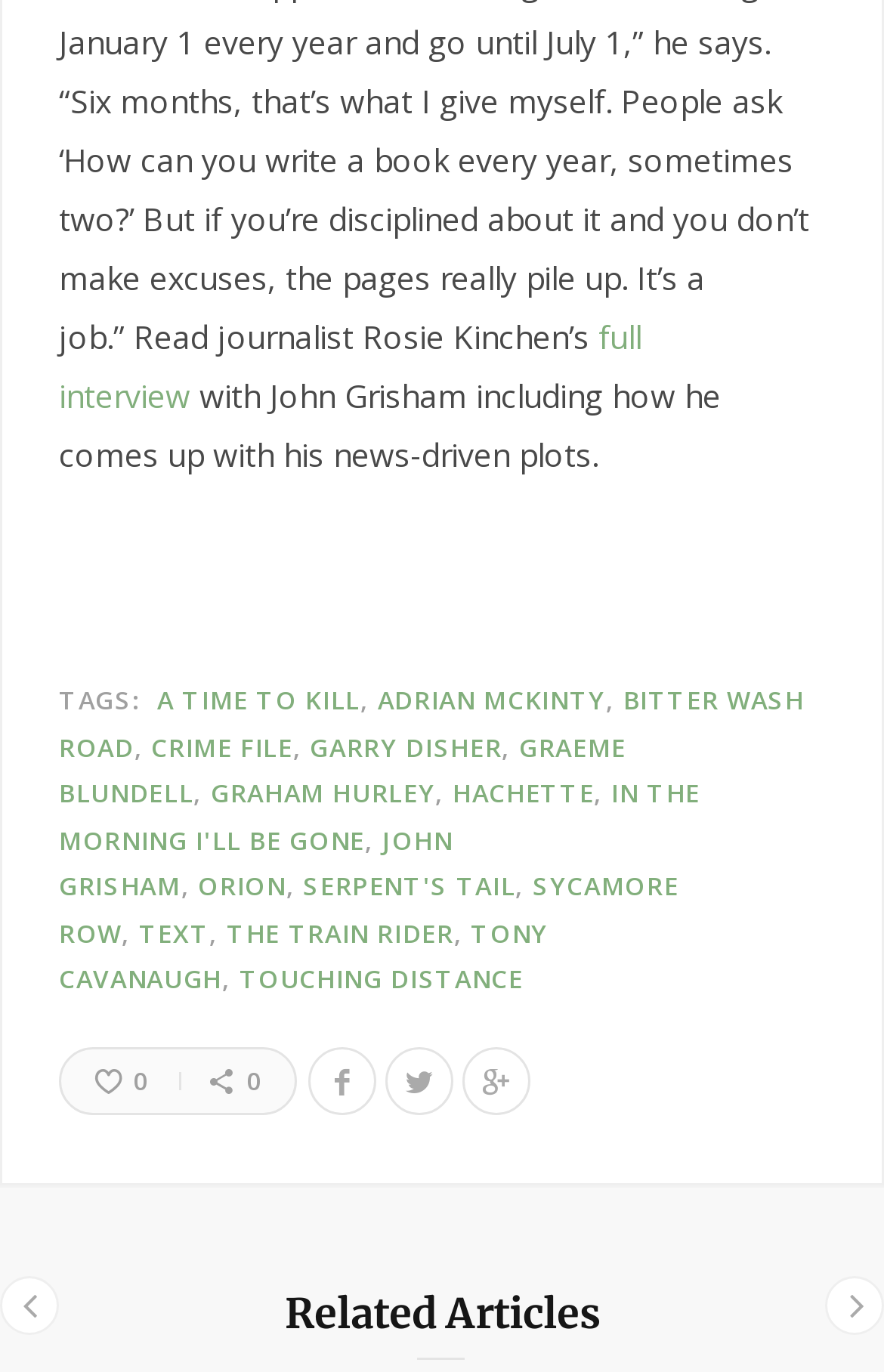Please determine the bounding box coordinates of the clickable area required to carry out the following instruction: "visit A TIME TO KILL page". The coordinates must be four float numbers between 0 and 1, represented as [left, top, right, bottom].

[0.178, 0.498, 0.427, 0.523]